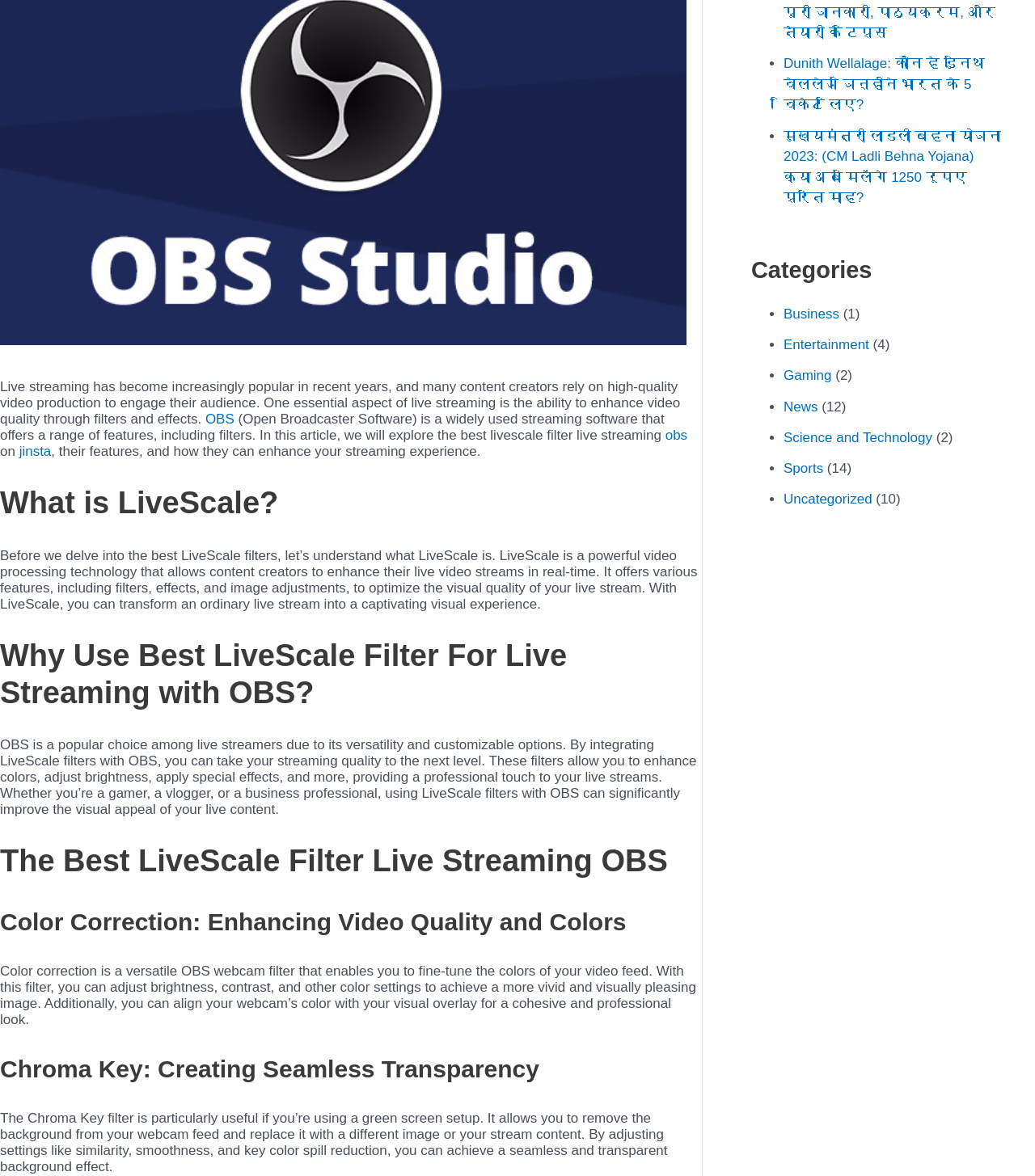Give the bounding box coordinates for the element described by: "Science and Technology".

[0.757, 0.366, 0.901, 0.379]